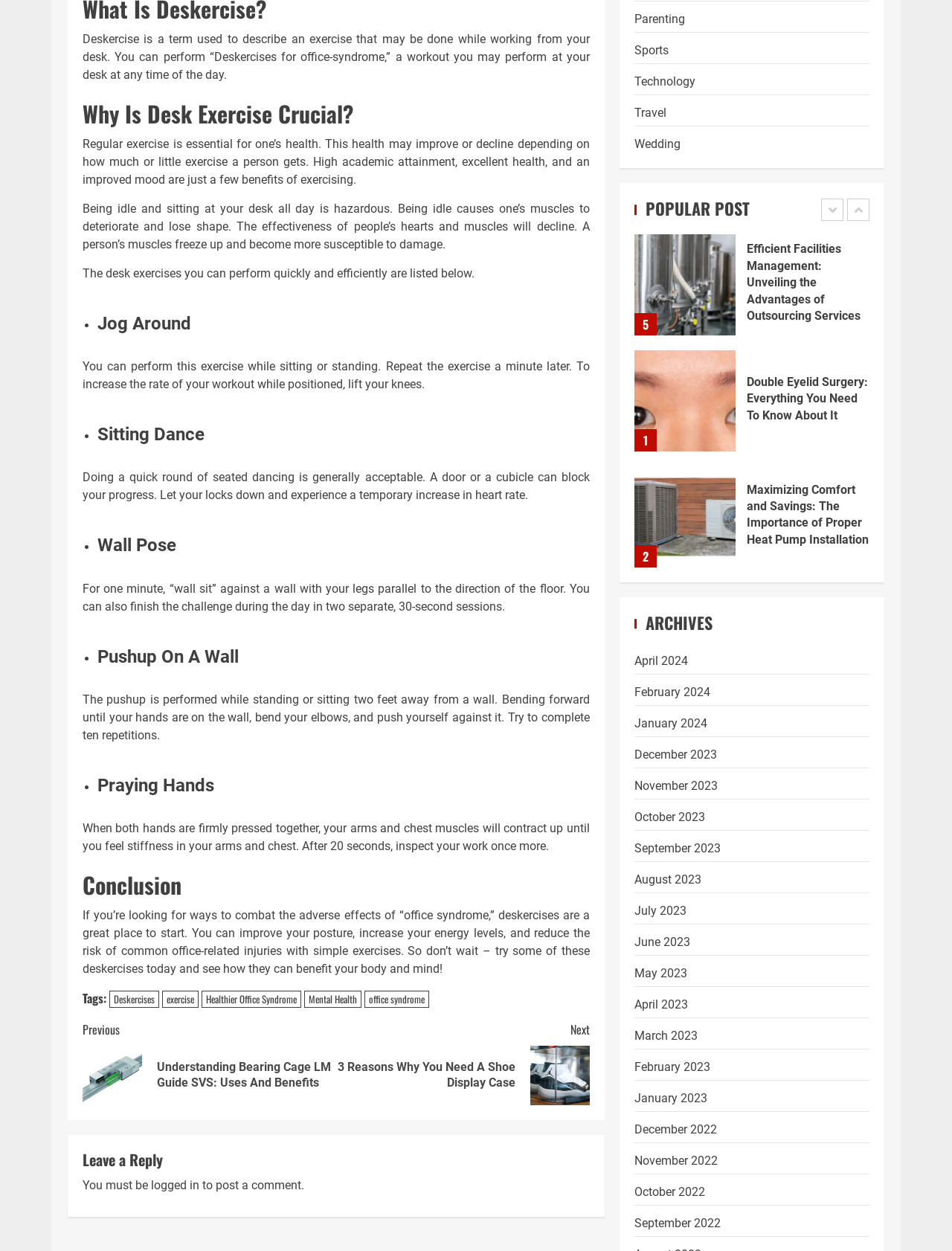How many deskercises are listed on the webpage?
Please look at the screenshot and answer in one word or a short phrase.

6